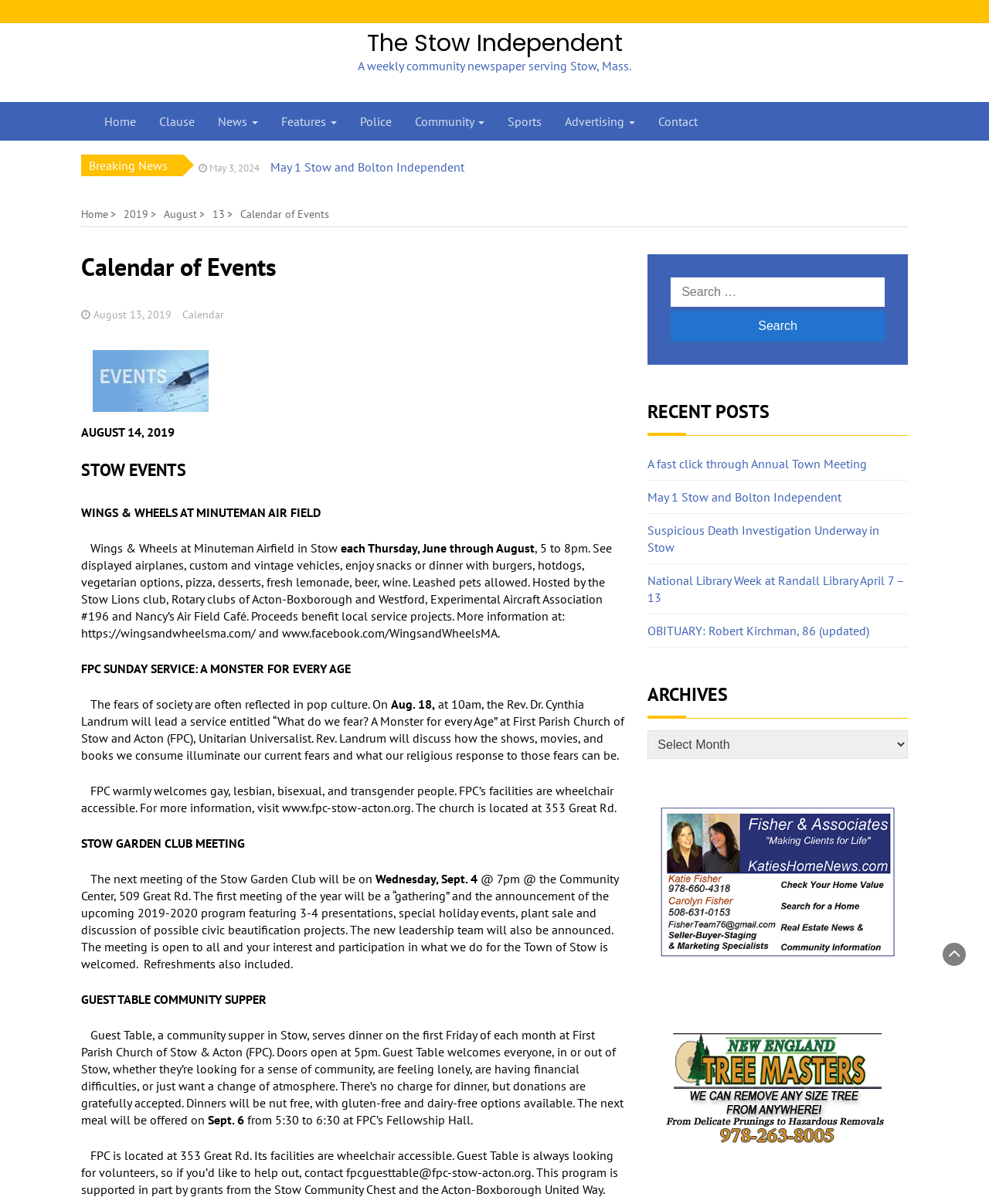What is the name of the newspaper?
Using the image, respond with a single word or phrase.

The Stow Independent